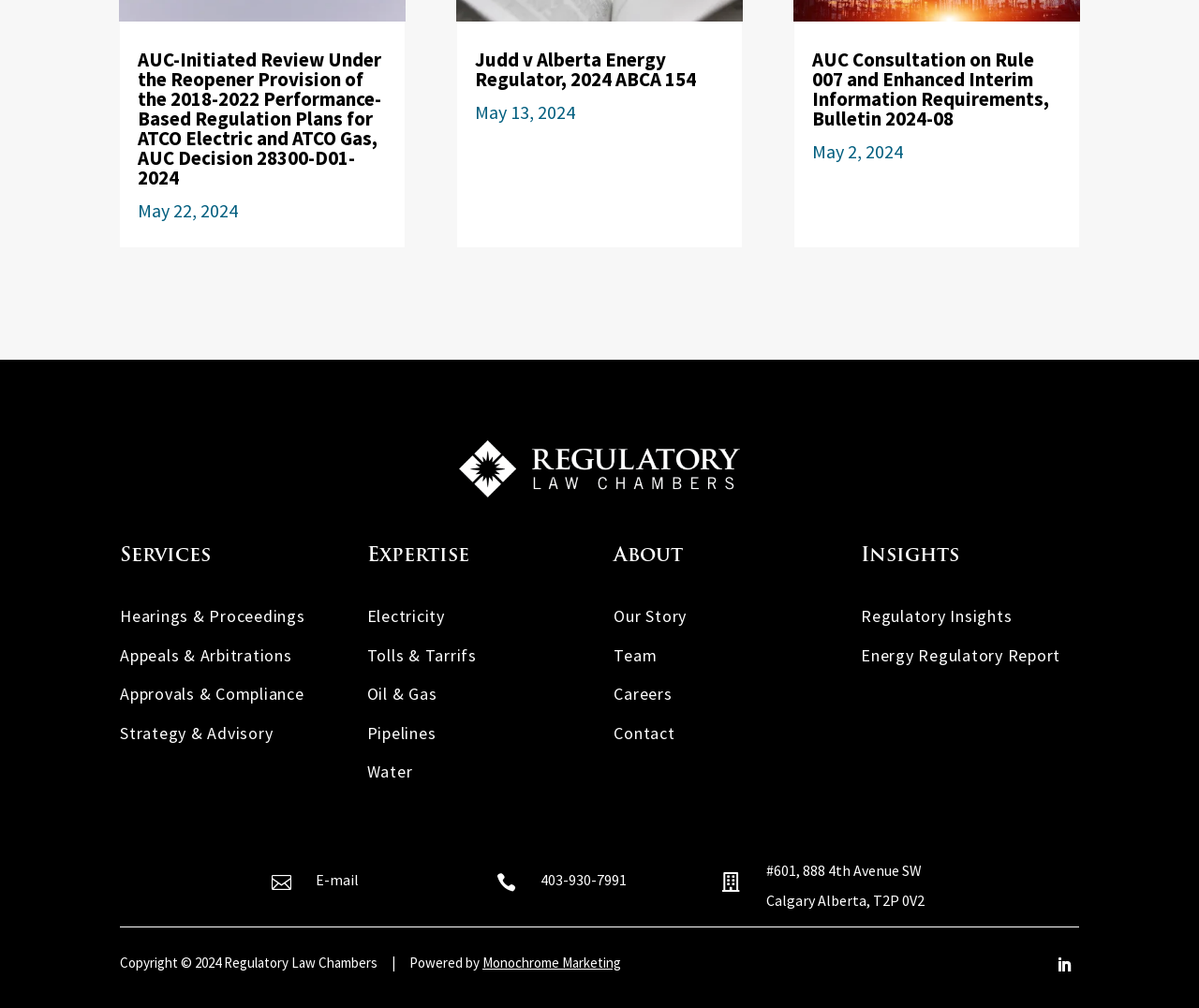Select the bounding box coordinates of the element I need to click to carry out the following instruction: "Click the 'E-mail' link".

[0.263, 0.863, 0.299, 0.882]